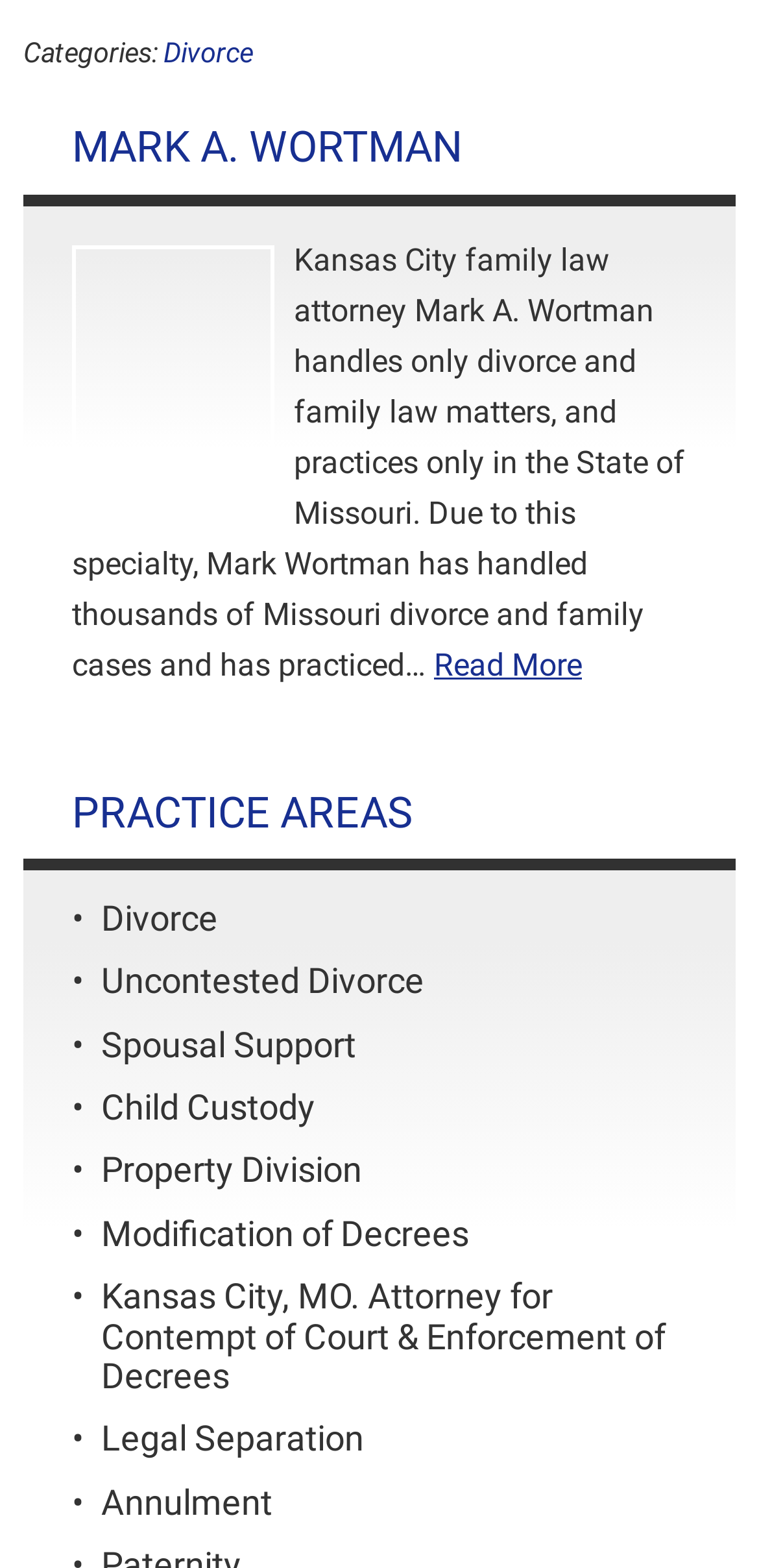Provide the bounding box coordinates of the section that needs to be clicked to accomplish the following instruction: "Click on the 'Divorce' link under 'Categories'."

[0.215, 0.023, 0.333, 0.045]